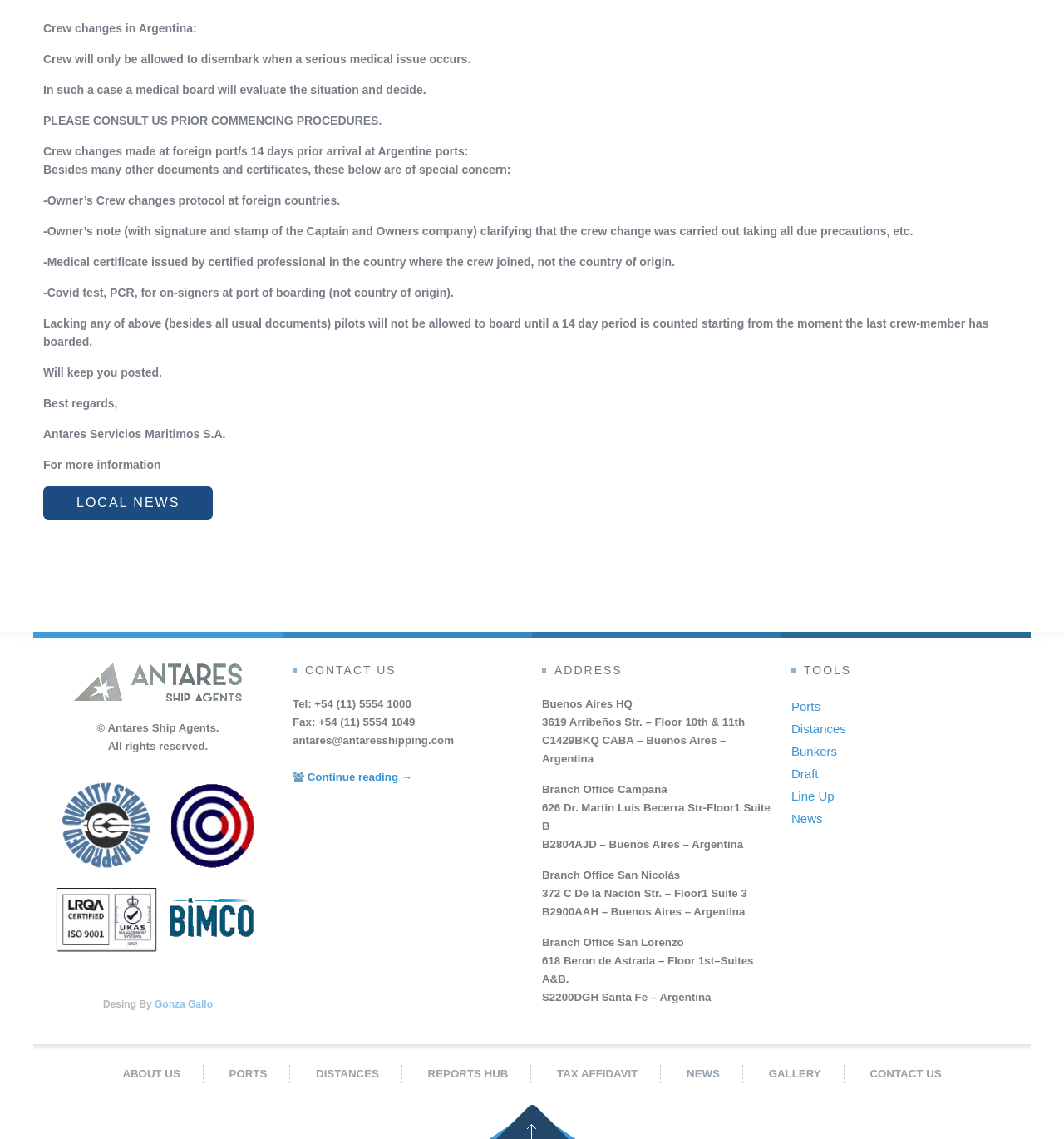What is the link 'LOCAL NEWS' for?
Please provide a comprehensive and detailed answer to the question.

The link 'LOCAL NEWS' is located next to the text 'For more information', suggesting that it is a link to access more information about local news.